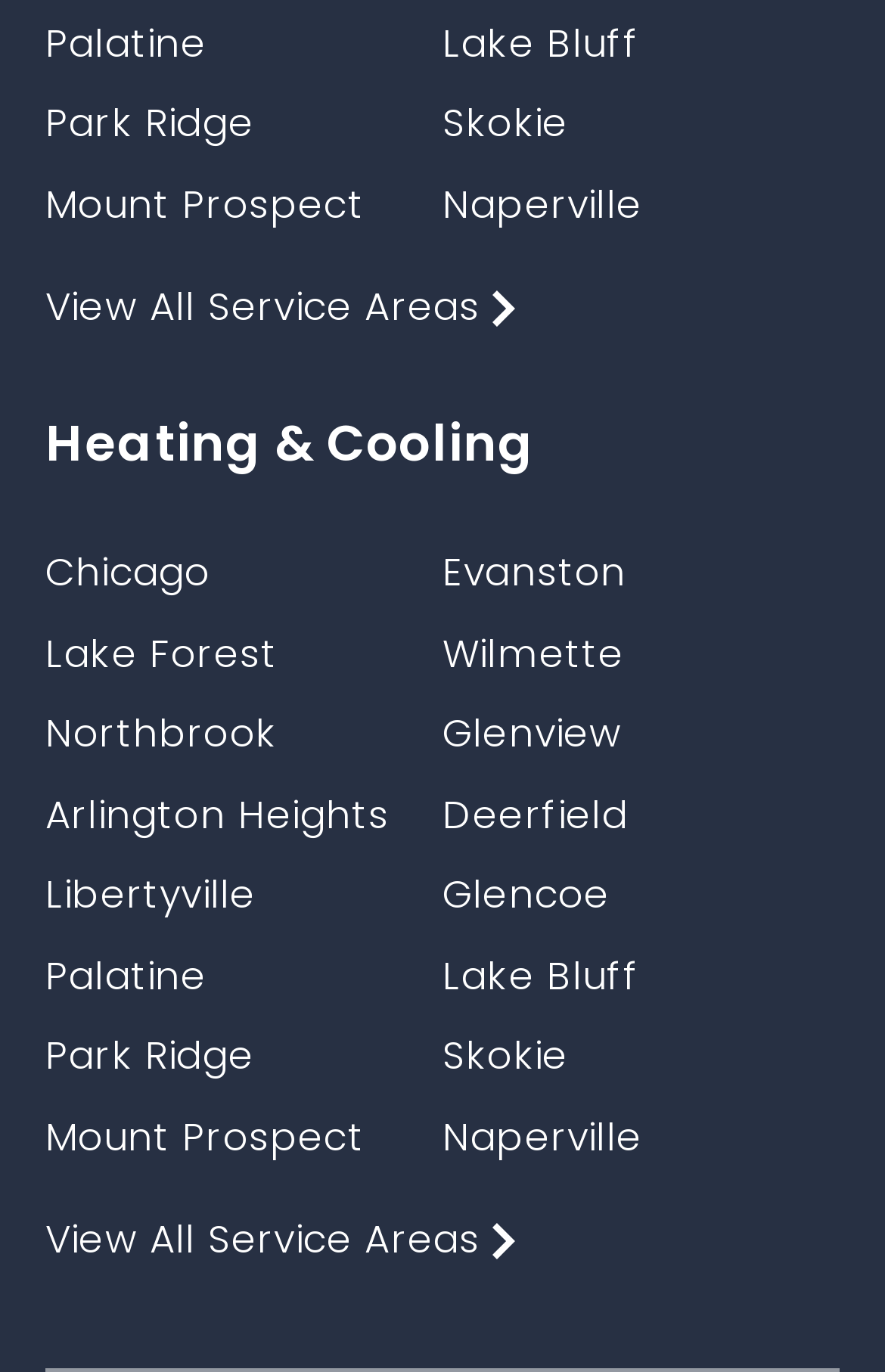Answer the question with a single word or phrase: 
What is the first service area listed?

Palatine